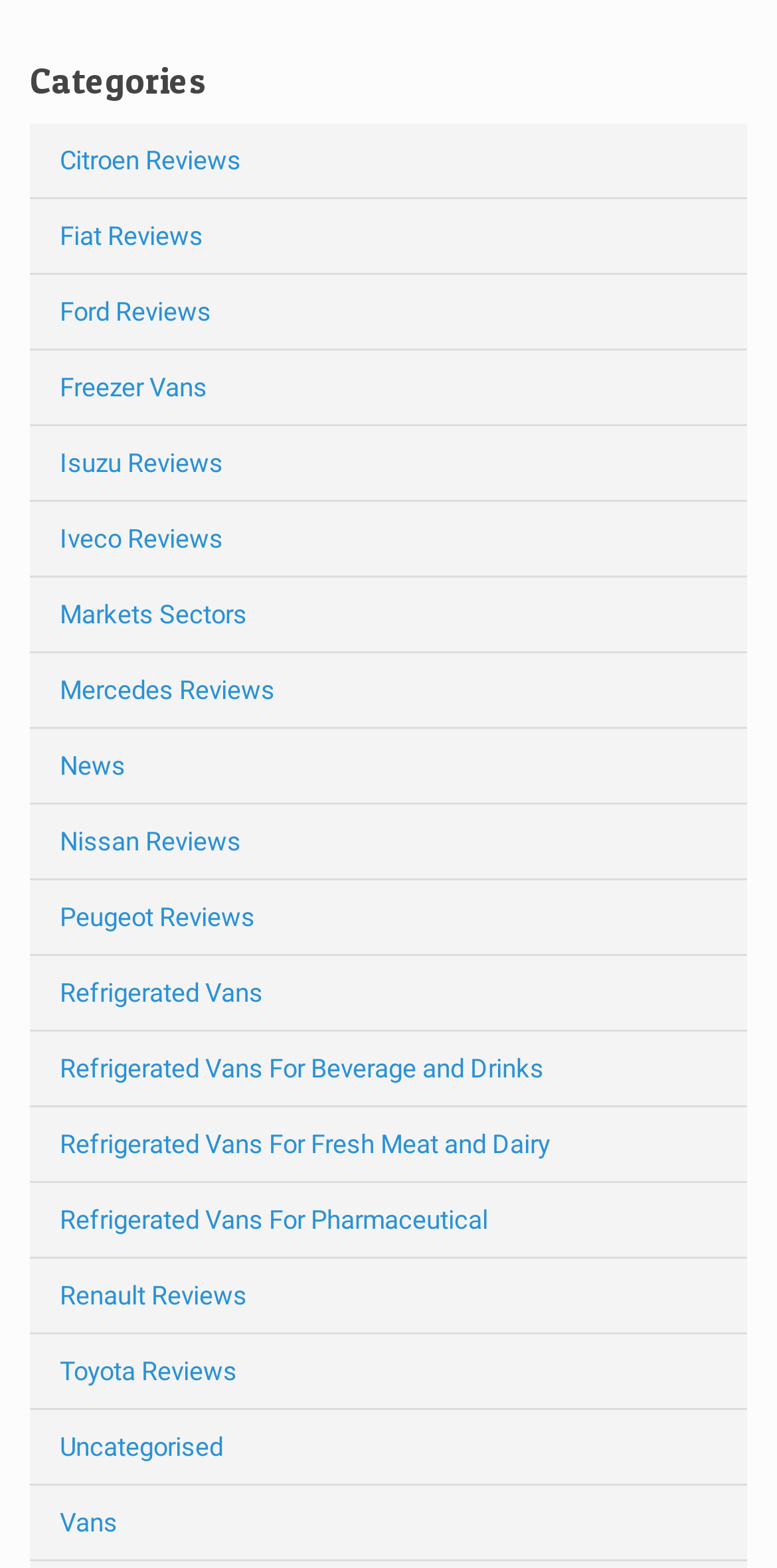What is the last link listed under 'Categories'?
Refer to the image and give a detailed answer to the query.

The last link listed under the 'Categories' heading is 'Vans', which is located at the bottom of the list.